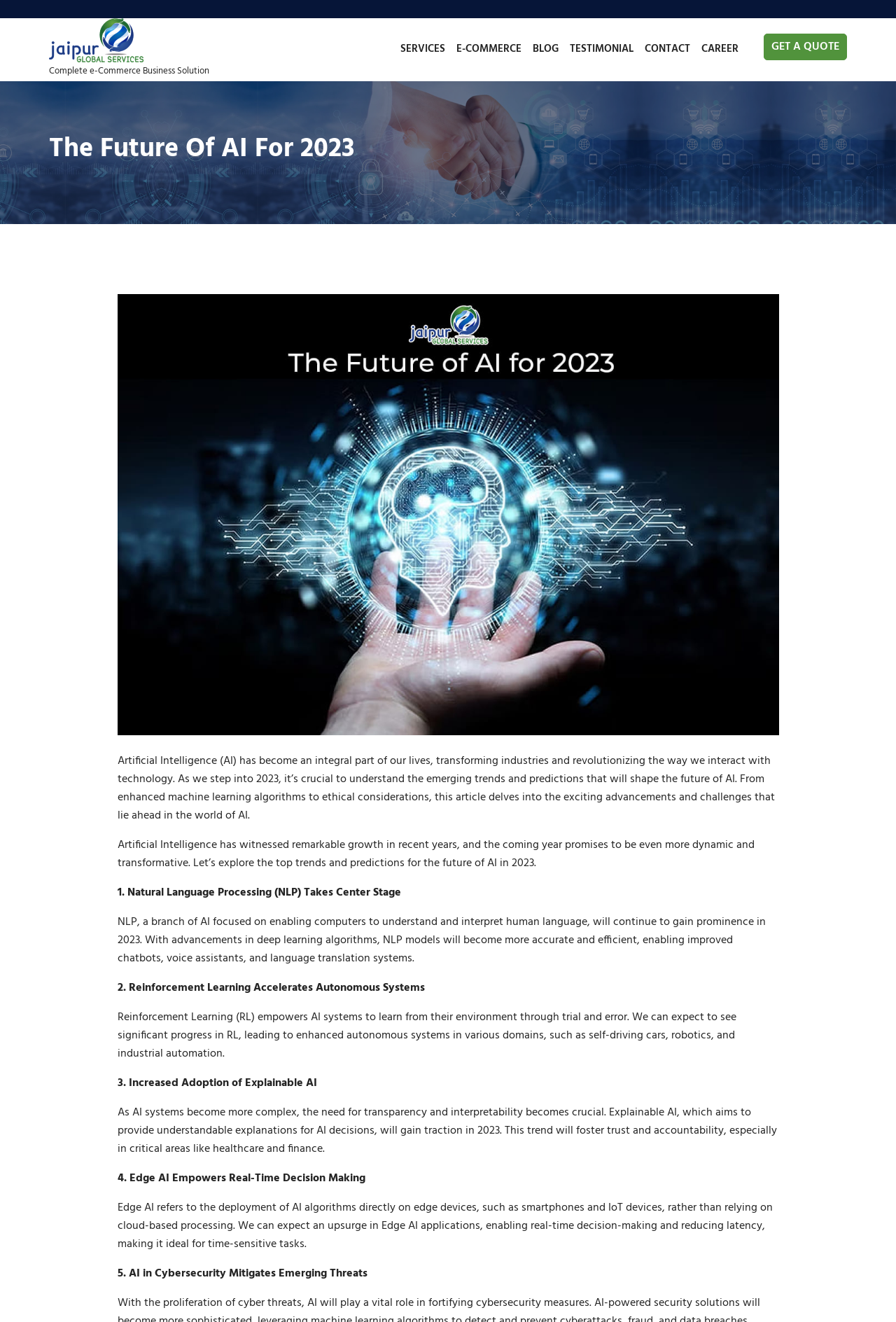Answer the question with a single word or phrase: 
What is the topic of the article?

AI in 2023